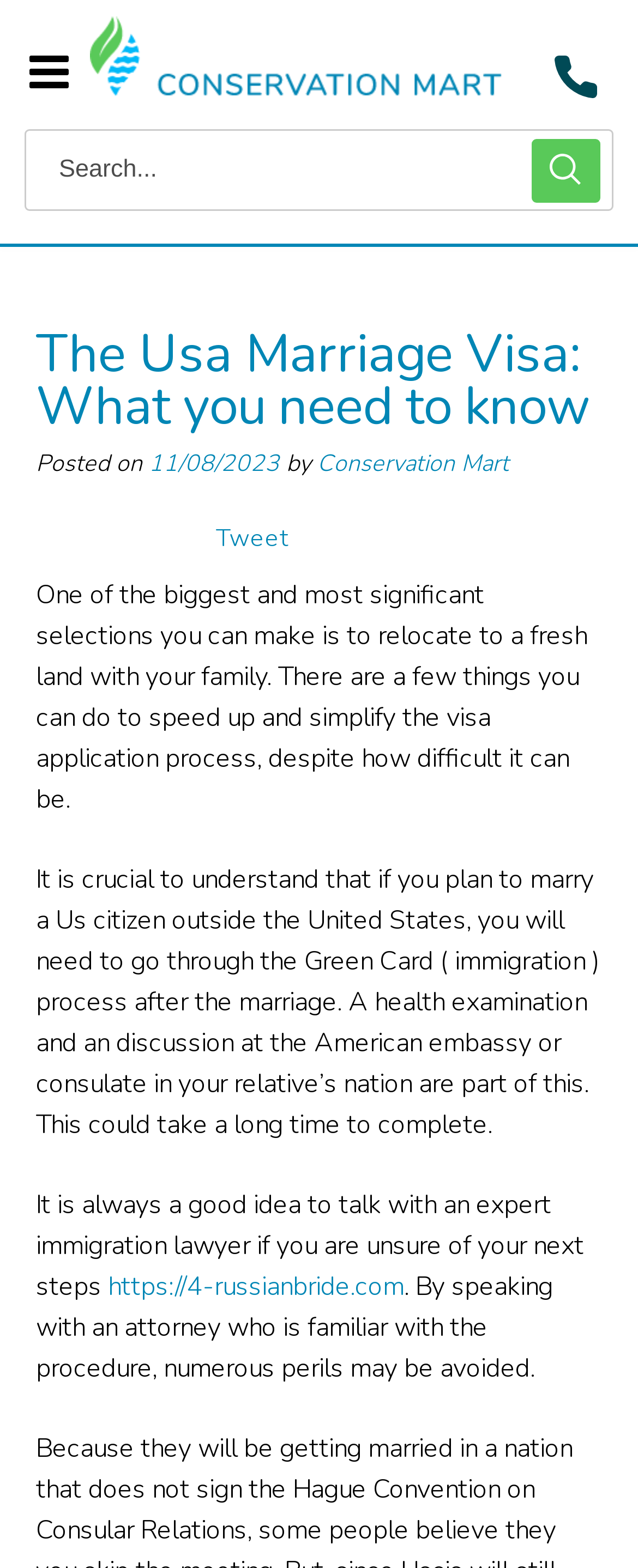Locate the bounding box of the UI element based on this description: "name="s" placeholder="Search..." title="Search for:"". Provide four float numbers between 0 and 1 as [left, top, right, bottom].

[0.038, 0.082, 0.962, 0.134]